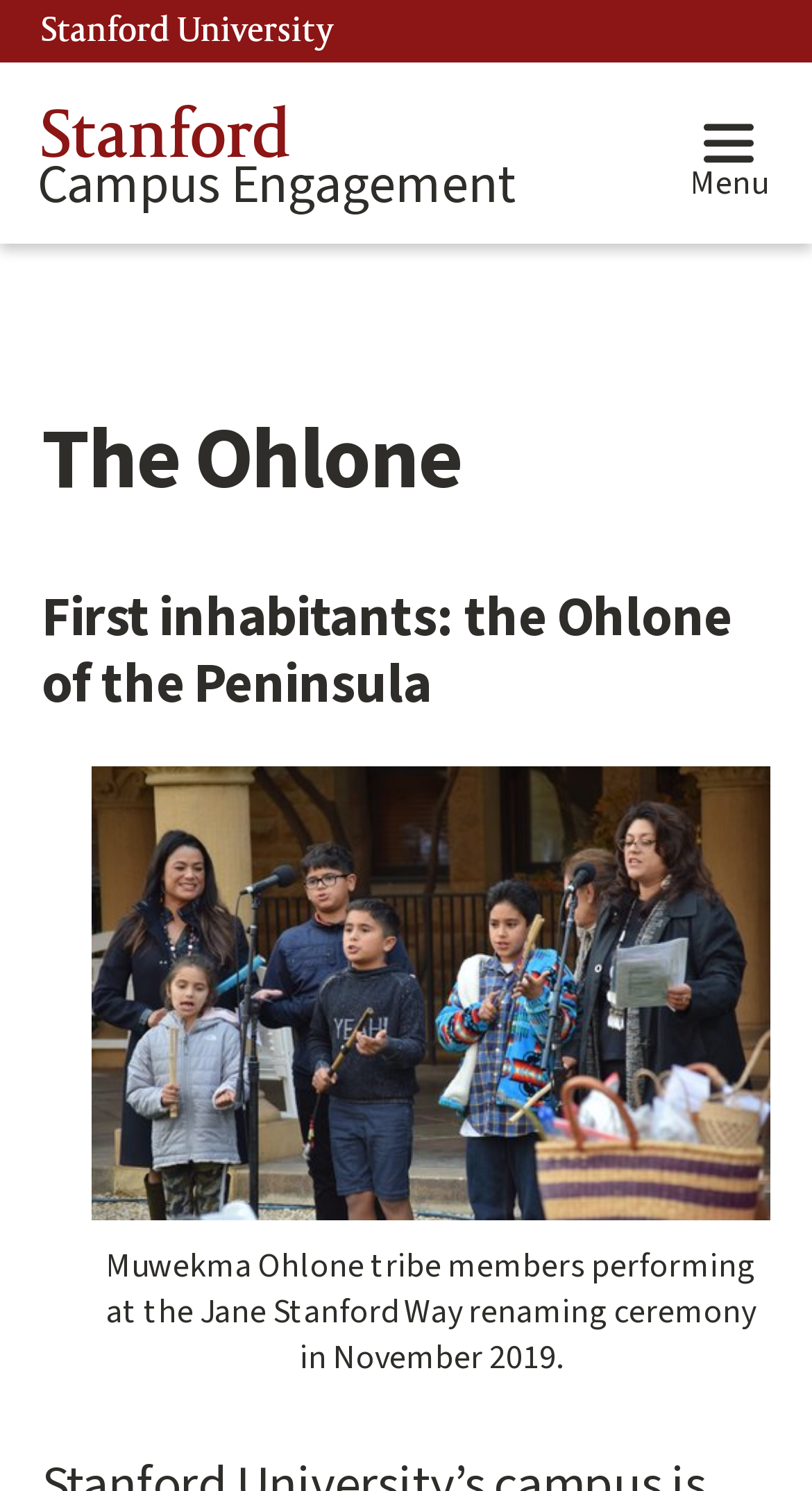Locate the bounding box for the described UI element: "Stanford Campus Engagement". Ensure the coordinates are four float numbers between 0 and 1, formatted as [left, top, right, bottom].

[0.051, 0.07, 0.791, 0.142]